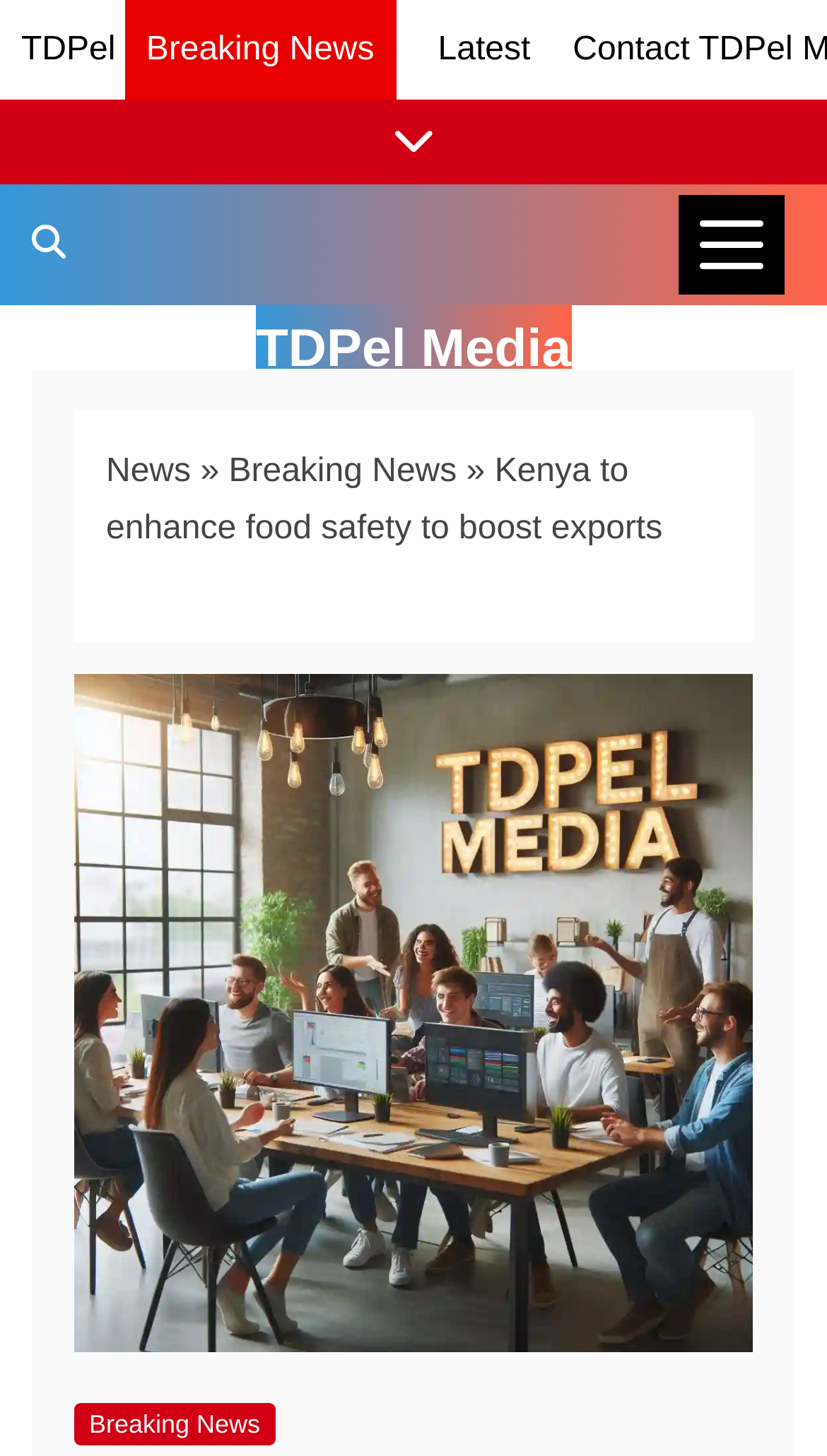What is the position of the 'Search TDPel Media' link?
Please interpret the details in the image and answer the question thoroughly.

I determined the answer by looking at the bounding box coordinates of the 'Search TDPel Media' link, which has a y1 value of 0.127, indicating that it is located at the top of the page, and an x1 value of 0.0, indicating that it is located at the left side of the page.